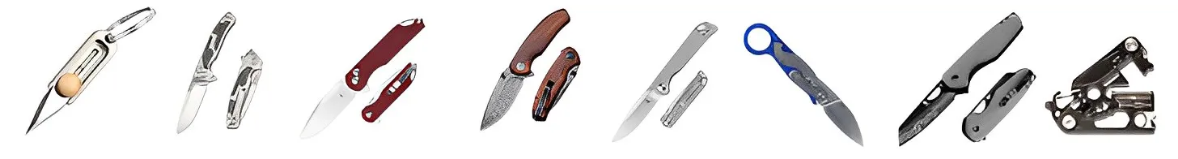Explain in detail what you see in the image.

The image features an array of various pocket and folding knives, showcasing a selection of designs and functionalities. Each knife exhibits distinct attributes, such as differing blade styles, materials, and handle textures. Moving from left to right, the collection begins with a sleek, minimalist design, followed by a couple of ergonomic and stylish options with varying blade lengths. Some knives are highlighted by textured grips, while others focus on portability and ease of use, exemplified by a compact, multifunctional tool. This assortment is perfect for outdoor enthusiasts seeking practical and versatile tools for survival, camping, or everyday carry. The visual presentation emphasizes both aesthetic appeal and the functionality of each knife, catering to both collectors and practical users alike.